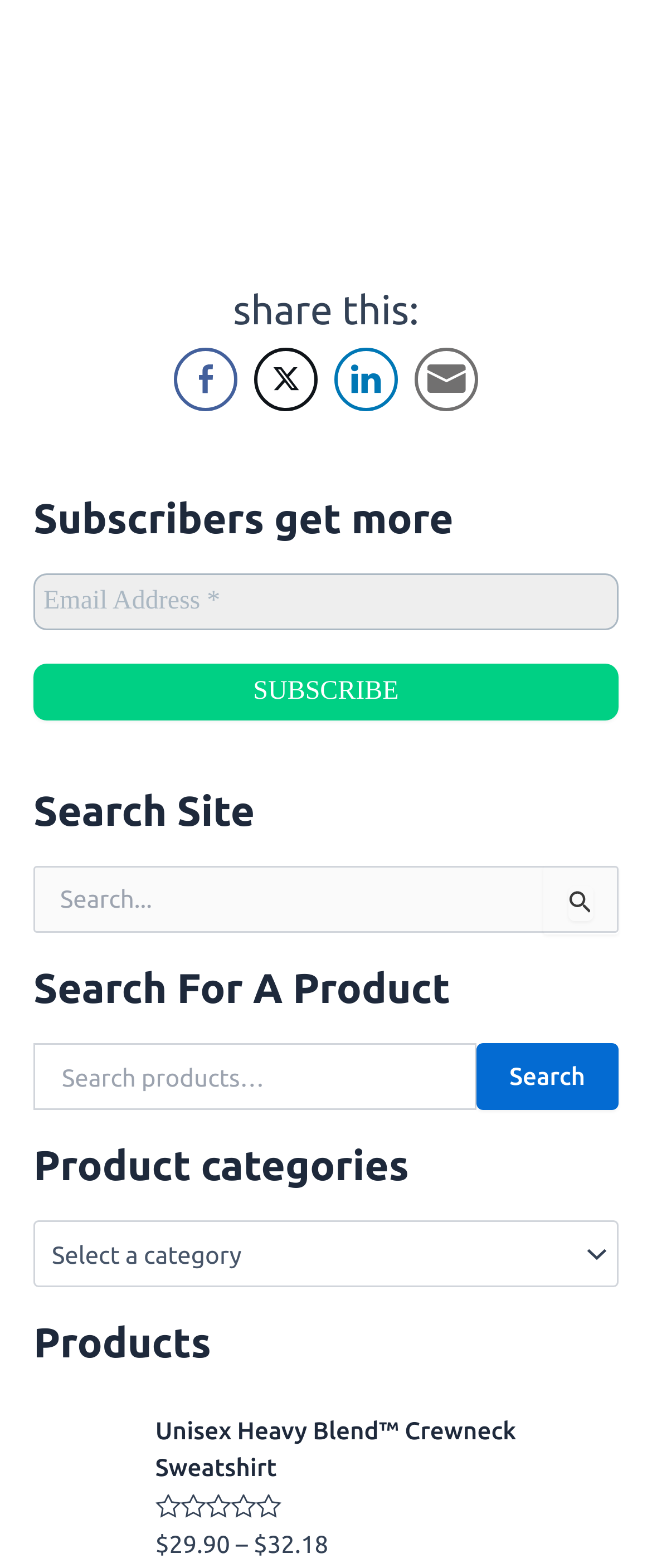Can you specify the bounding box coordinates for the region that should be clicked to fulfill this instruction: "Search for a product".

[0.051, 0.552, 0.949, 0.595]